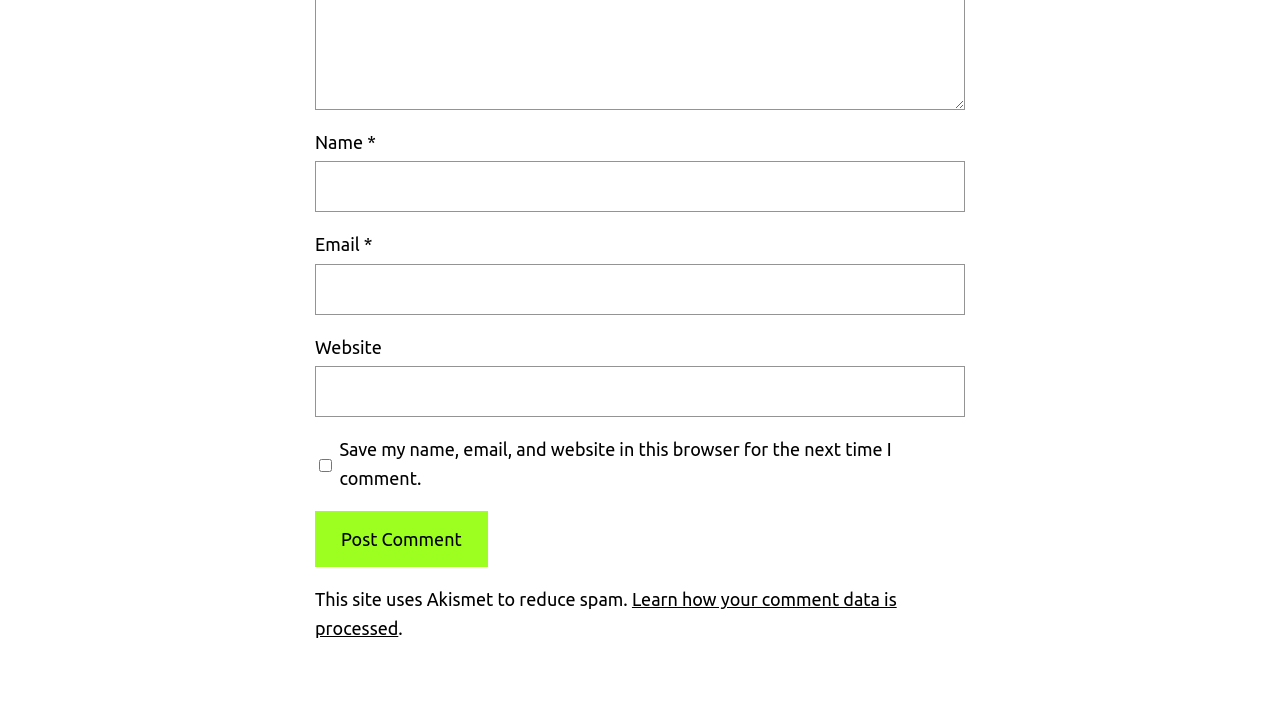Provide a brief response to the question below using one word or phrase:
What is the required information to post a comment?

Name and Email